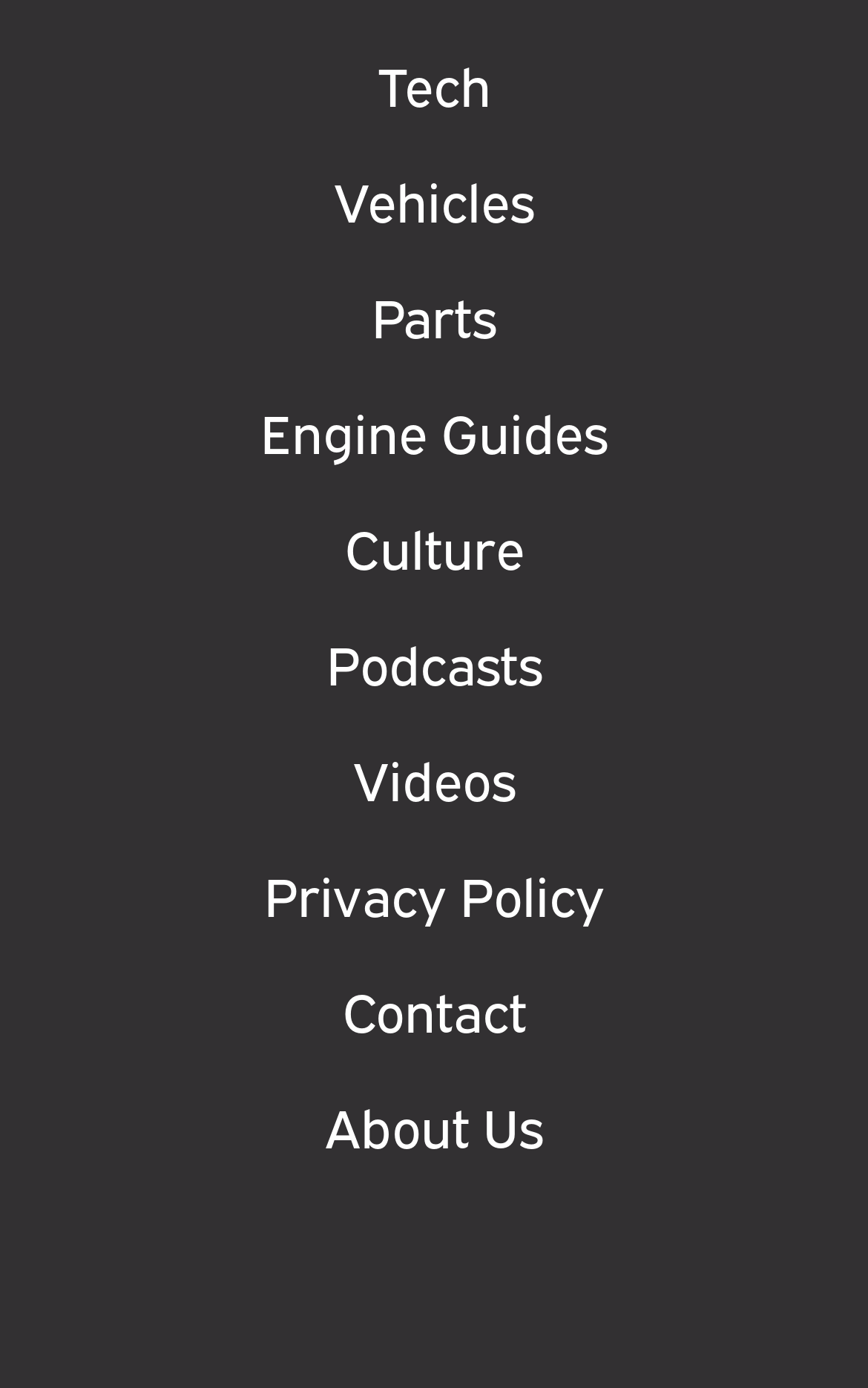Please determine the bounding box coordinates of the element to click on in order to accomplish the following task: "go to Engine Guides". Ensure the coordinates are four float numbers ranging from 0 to 1, i.e., [left, top, right, bottom].

[0.3, 0.283, 0.7, 0.341]